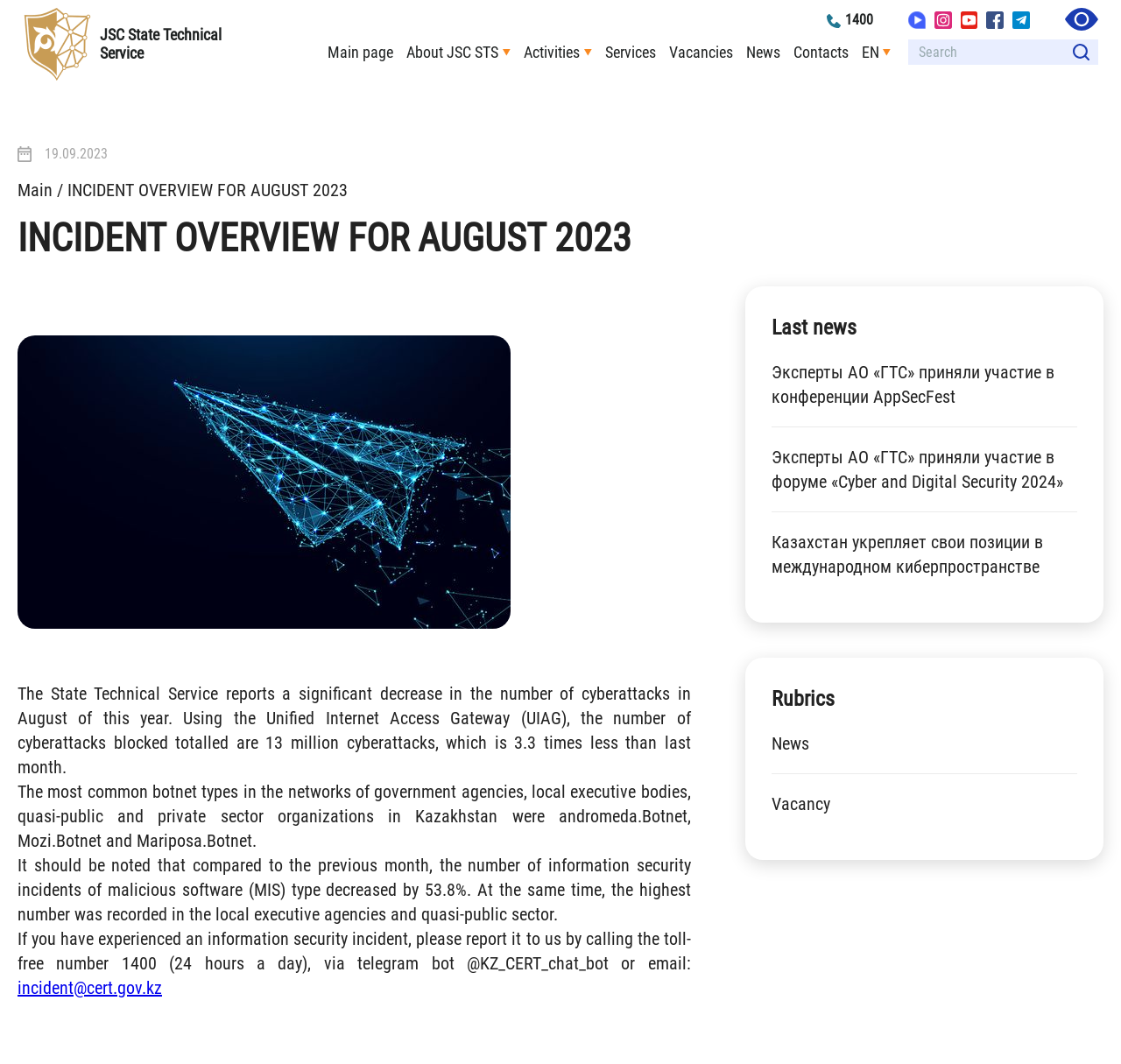How many cyberattacks were blocked in August?
Offer a detailed and exhaustive answer to the question.

The number of cyberattacks blocked in August can be found in the static text element 'The State Technical Service reports a significant decrease in the number of cyberattacks in August of this year. Using the Unified Internet Access Gateway (UIAG), the number of cyberattacks blocked totalled are 13 million cyberattacks, which is 3.3 times less than last month.' which is a child element of the link element 'INCIDENT OVERVIEW FOR AUGUST 2023'.